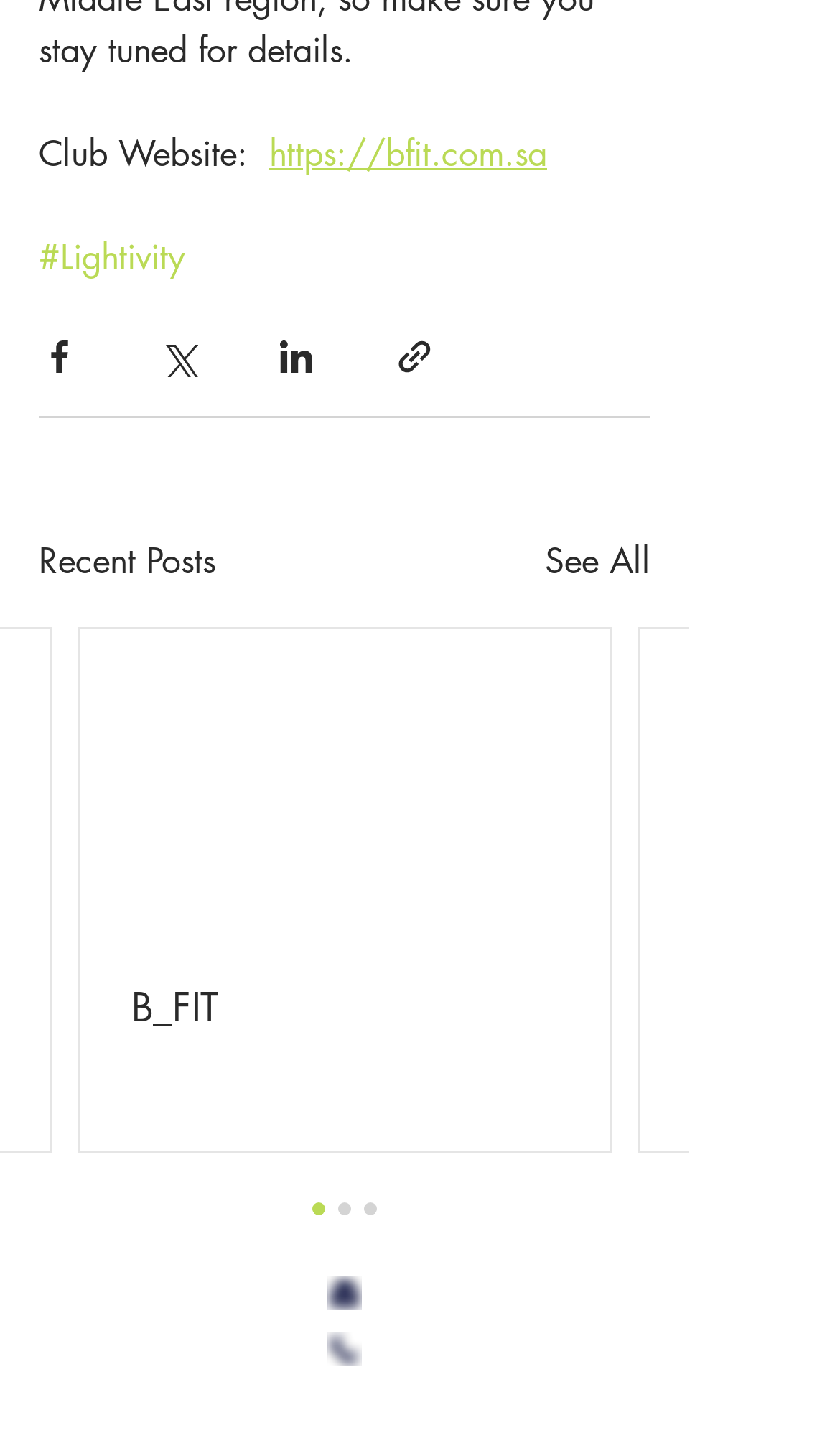How many articles are displayed in the Recent Posts section?
Respond with a short answer, either a single word or a phrase, based on the image.

1